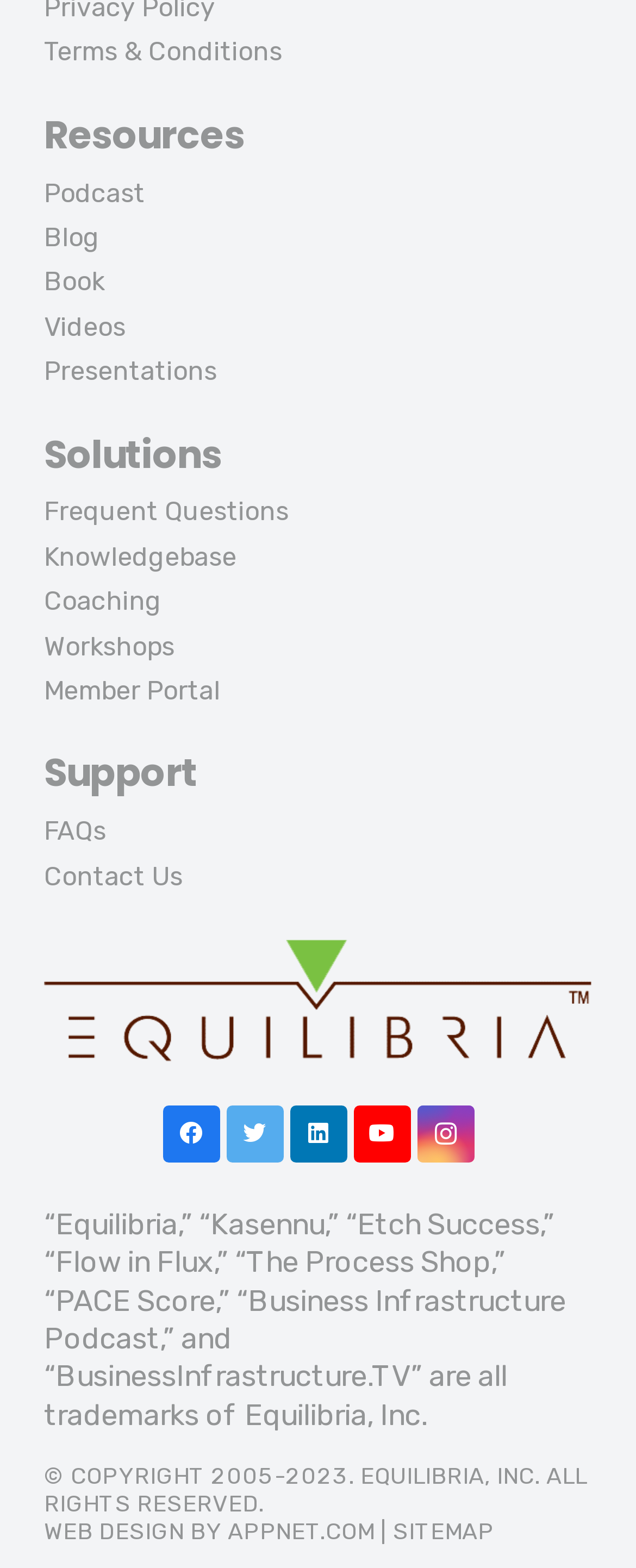Give the bounding box coordinates for this UI element: "FAQs". The coordinates should be four float numbers between 0 and 1, arranged as [left, top, right, bottom].

[0.069, 0.52, 0.167, 0.54]